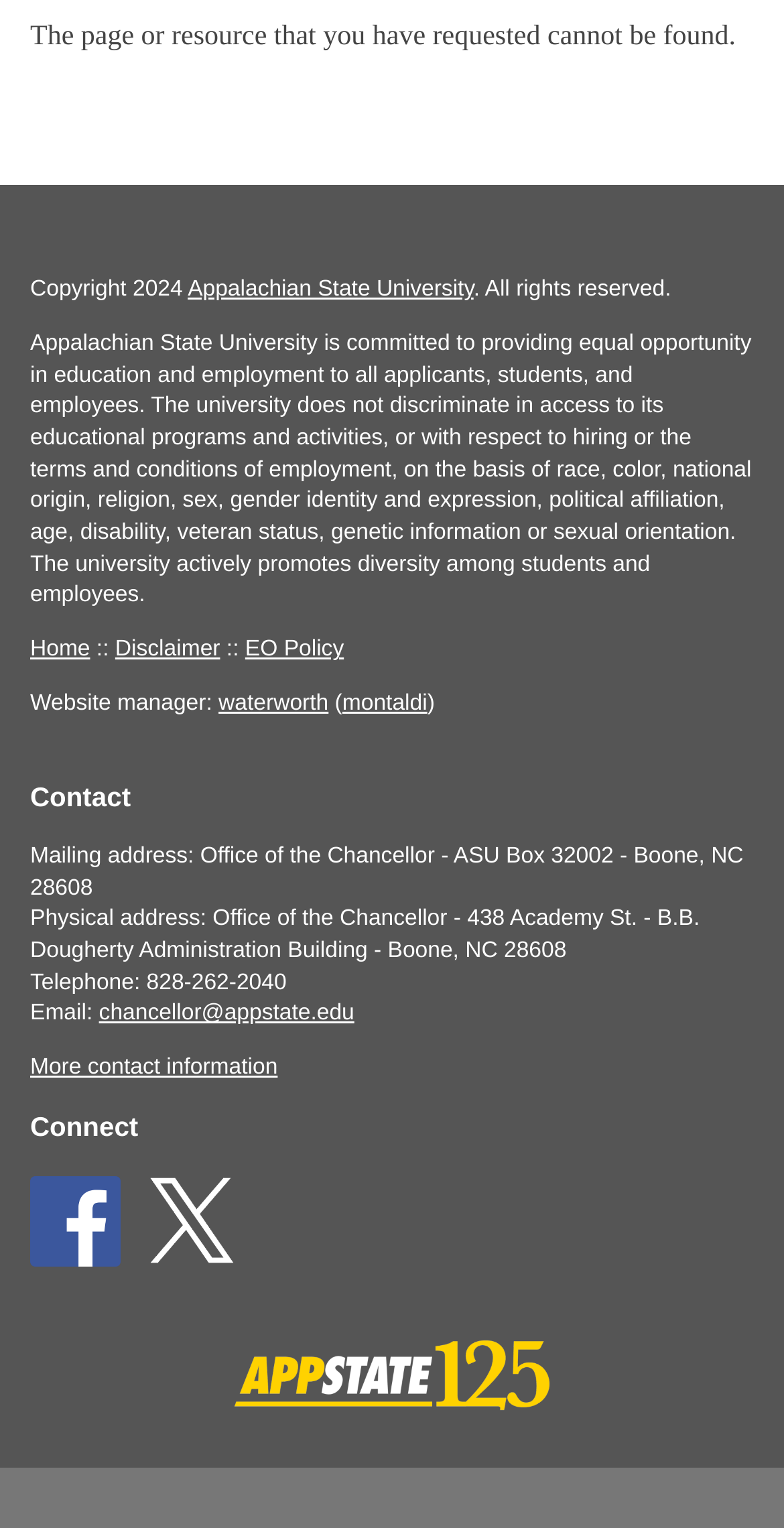Identify the bounding box for the element characterized by the following description: "waterworth".

[0.279, 0.453, 0.419, 0.469]